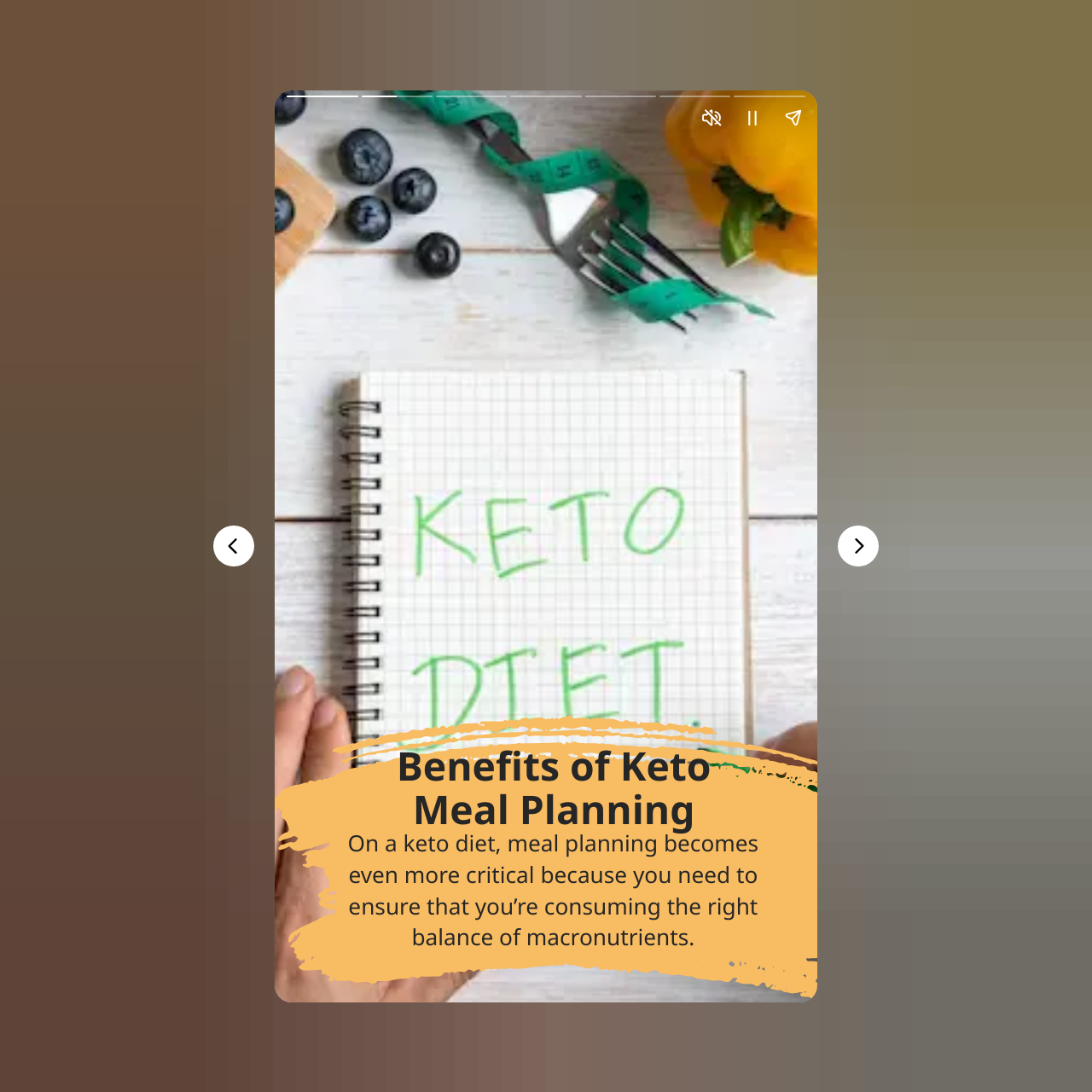Determine the bounding box of the UI component based on this description: "aria-label="Pause story"". The bounding box coordinates should be four float values between 0 and 1, i.e., [left, top, right, bottom].

[0.67, 0.089, 0.708, 0.126]